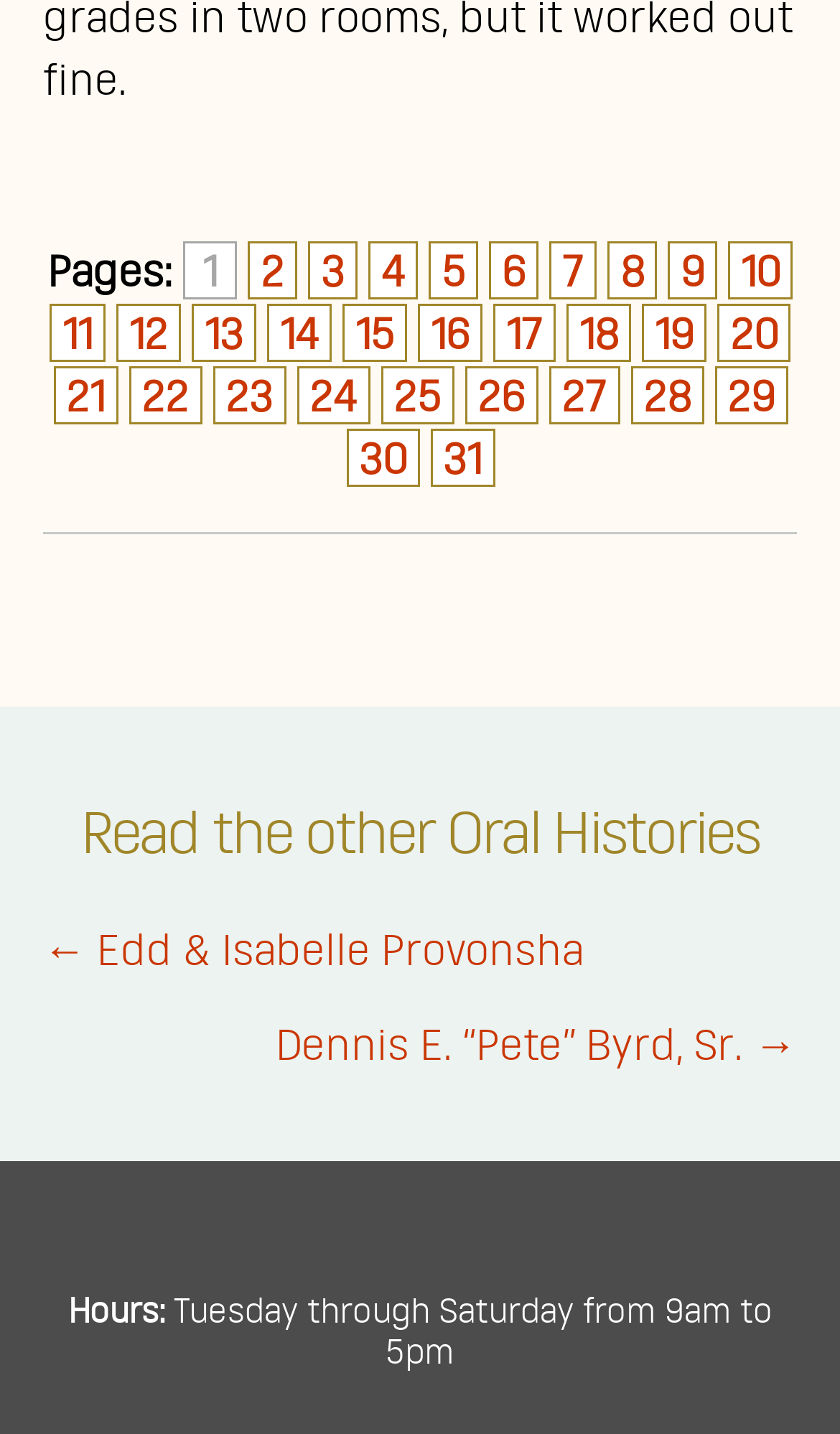Find the bounding box coordinates of the area that needs to be clicked in order to achieve the following instruction: "go to page 10". The coordinates should be specified as four float numbers between 0 and 1, i.e., [left, top, right, bottom].

[0.867, 0.168, 0.944, 0.208]